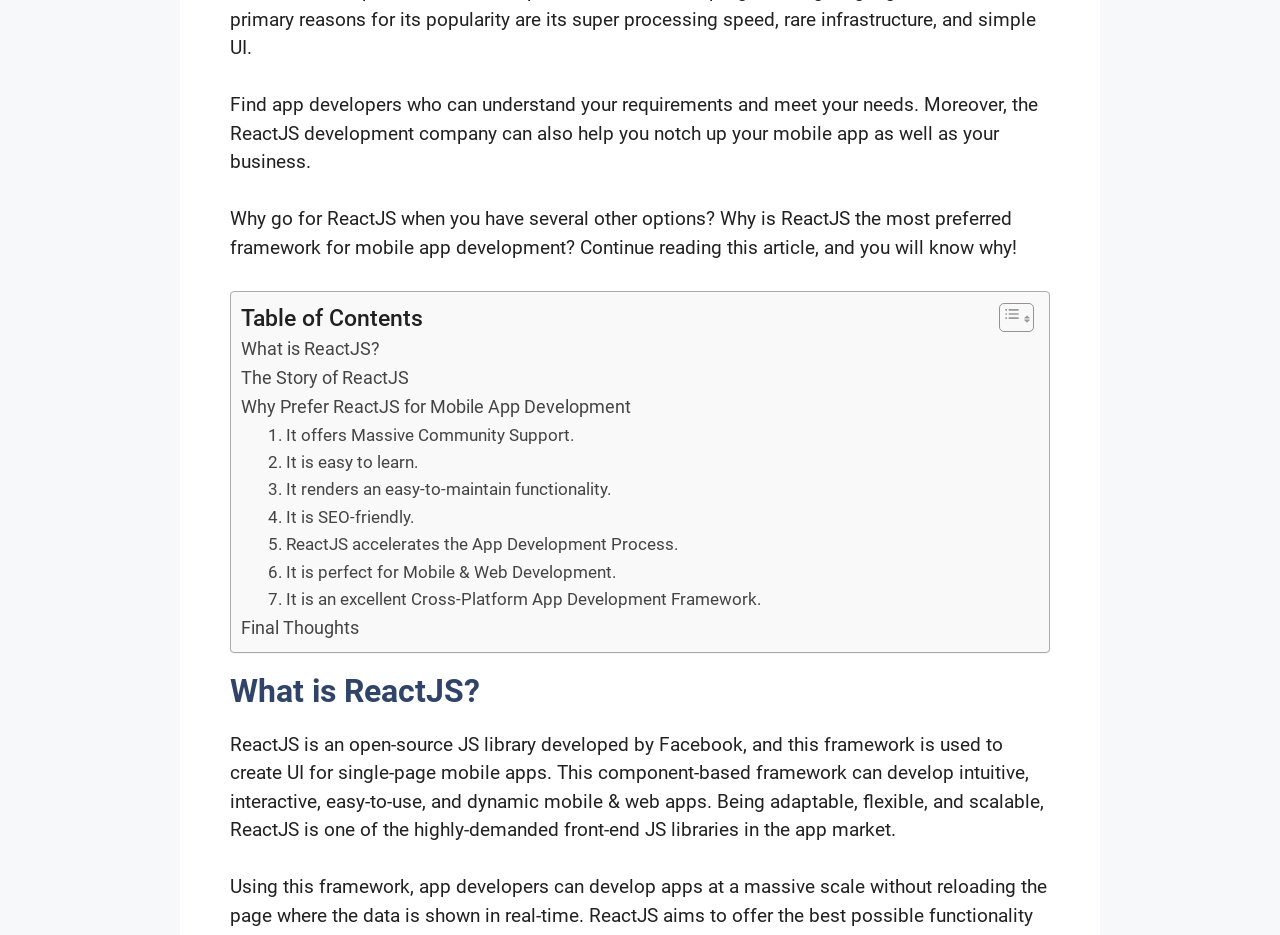Please locate the UI element described by "Final Thoughts" and provide its bounding box coordinates.

[0.188, 0.656, 0.28, 0.687]